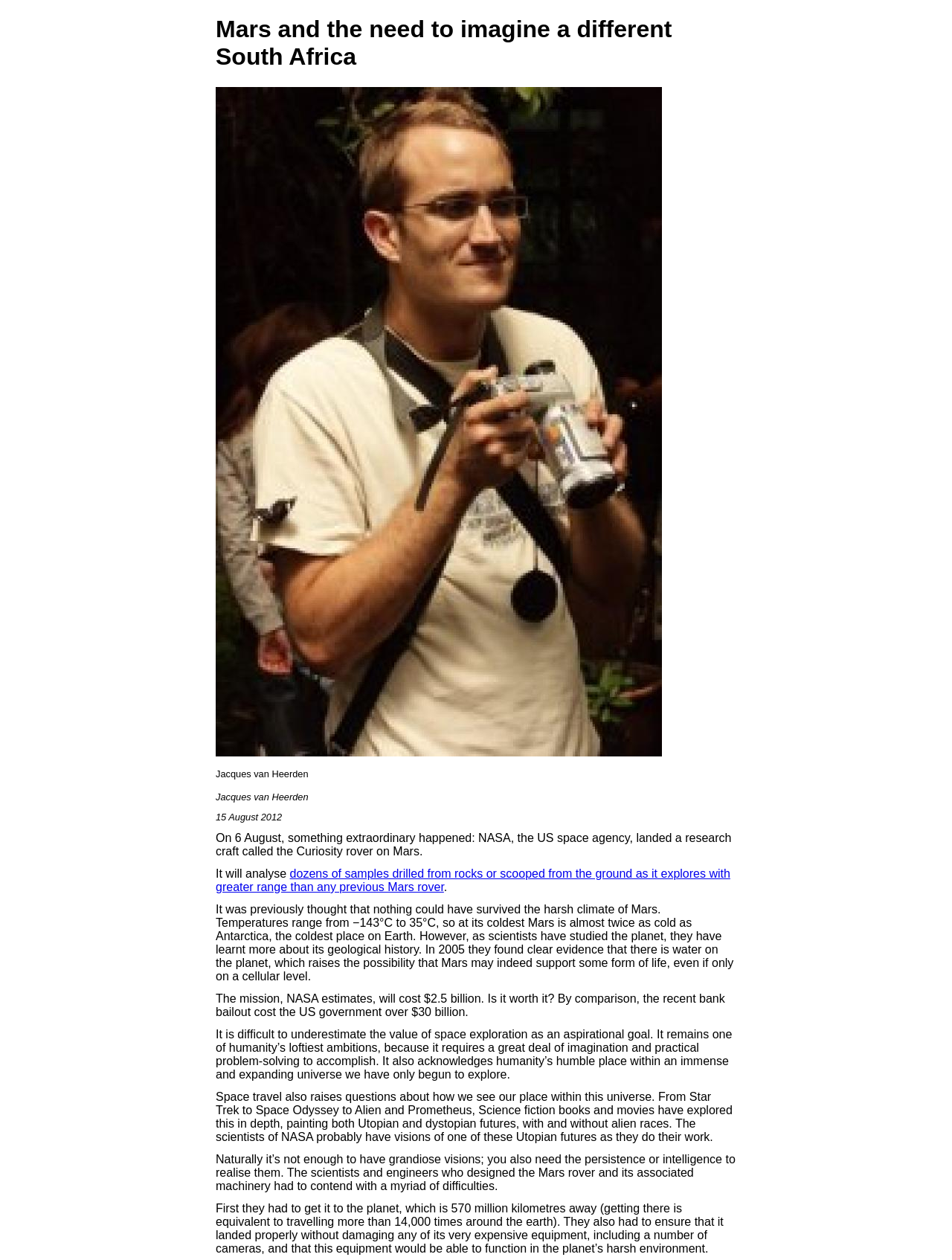Who wrote the article?
Provide a thorough and detailed answer to the question.

The author's name is mentioned in the static text element with bounding box coordinates [0.227, 0.61, 0.324, 0.619], which is located below the main heading.